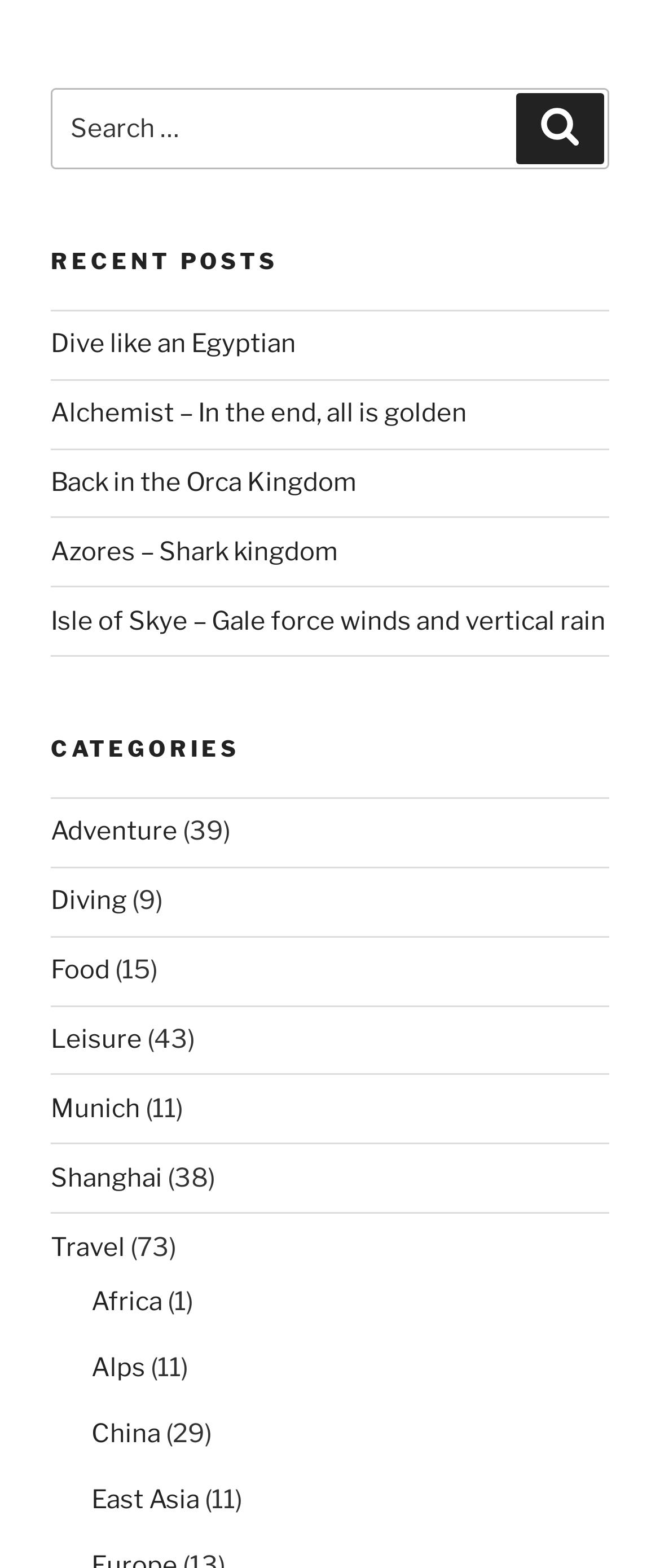Indicate the bounding box coordinates of the clickable region to achieve the following instruction: "View recent post 'Dive like an Egyptian'."

[0.077, 0.21, 0.449, 0.229]